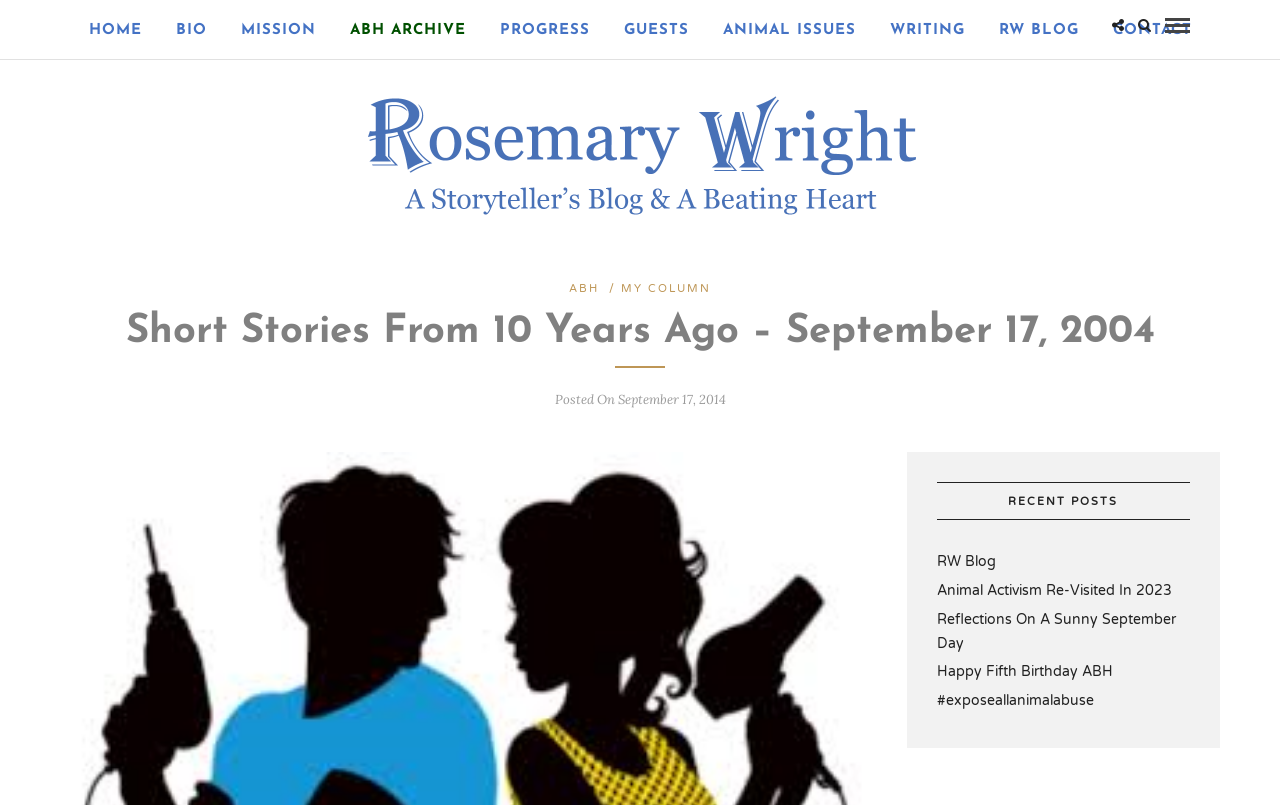Please find the bounding box for the following UI element description. Provide the coordinates in (top-left x, top-left y, bottom-right x, bottom-right y) format, with values between 0 and 1: Animal Activism Re-Visited In 2023

[0.732, 0.723, 0.915, 0.744]